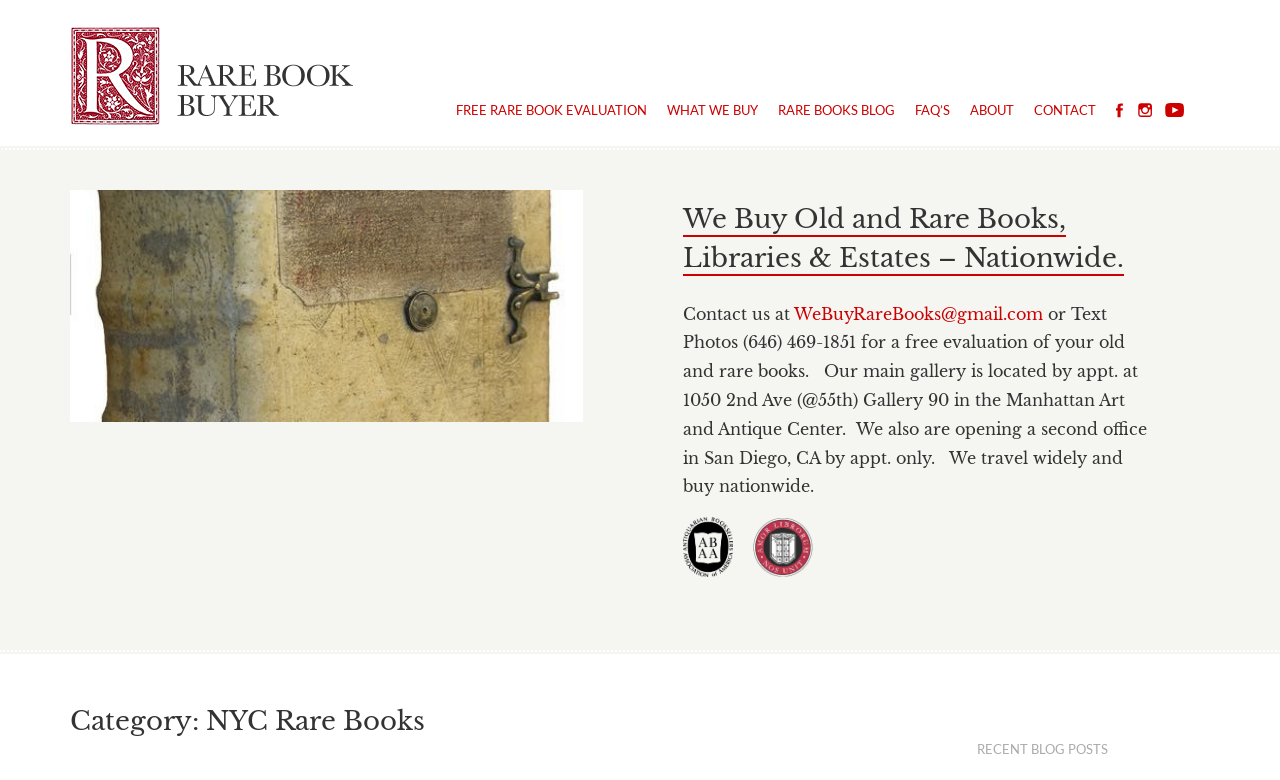Identify the bounding box coordinates of the region I need to click to complete this instruction: "Search for something".

None